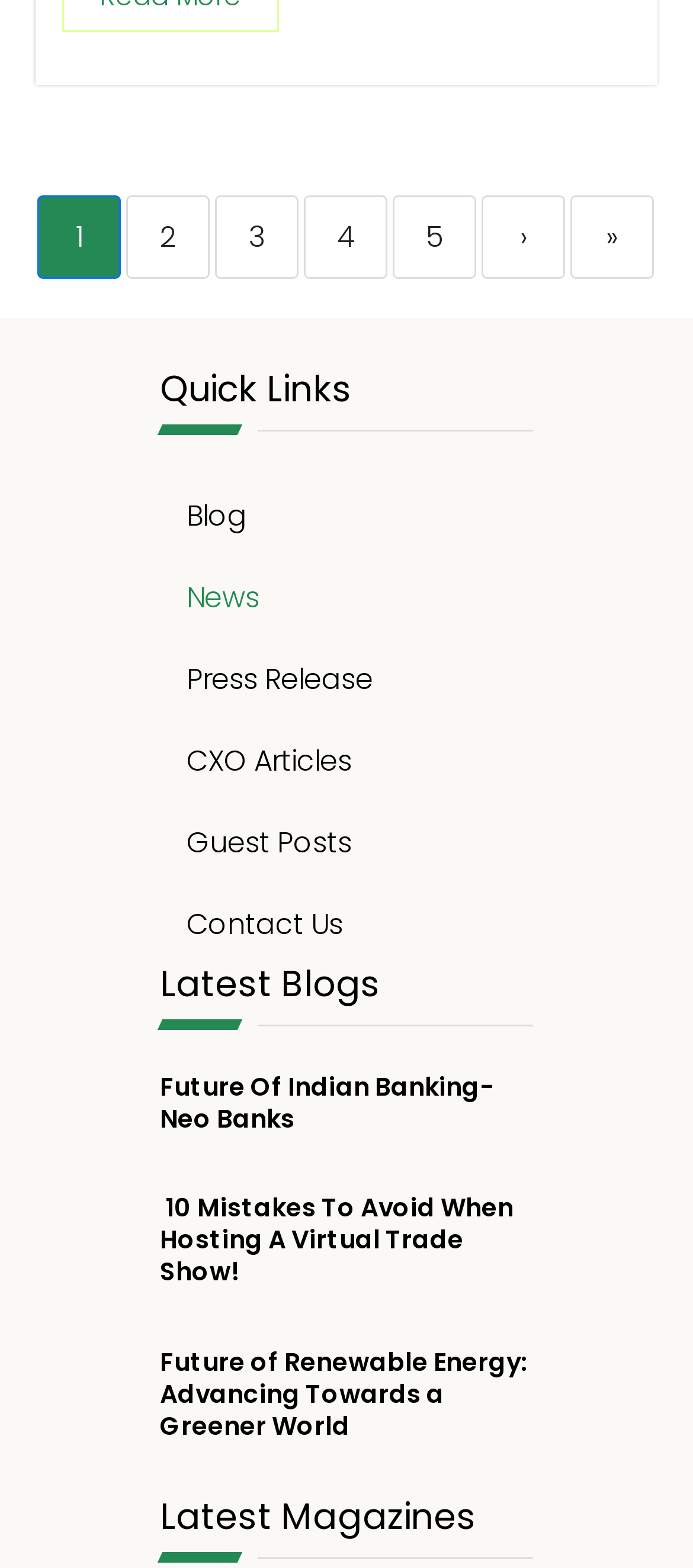Identify the bounding box coordinates of the region that should be clicked to execute the following instruction: "click on the 'Next' link".

[0.695, 0.124, 0.815, 0.177]